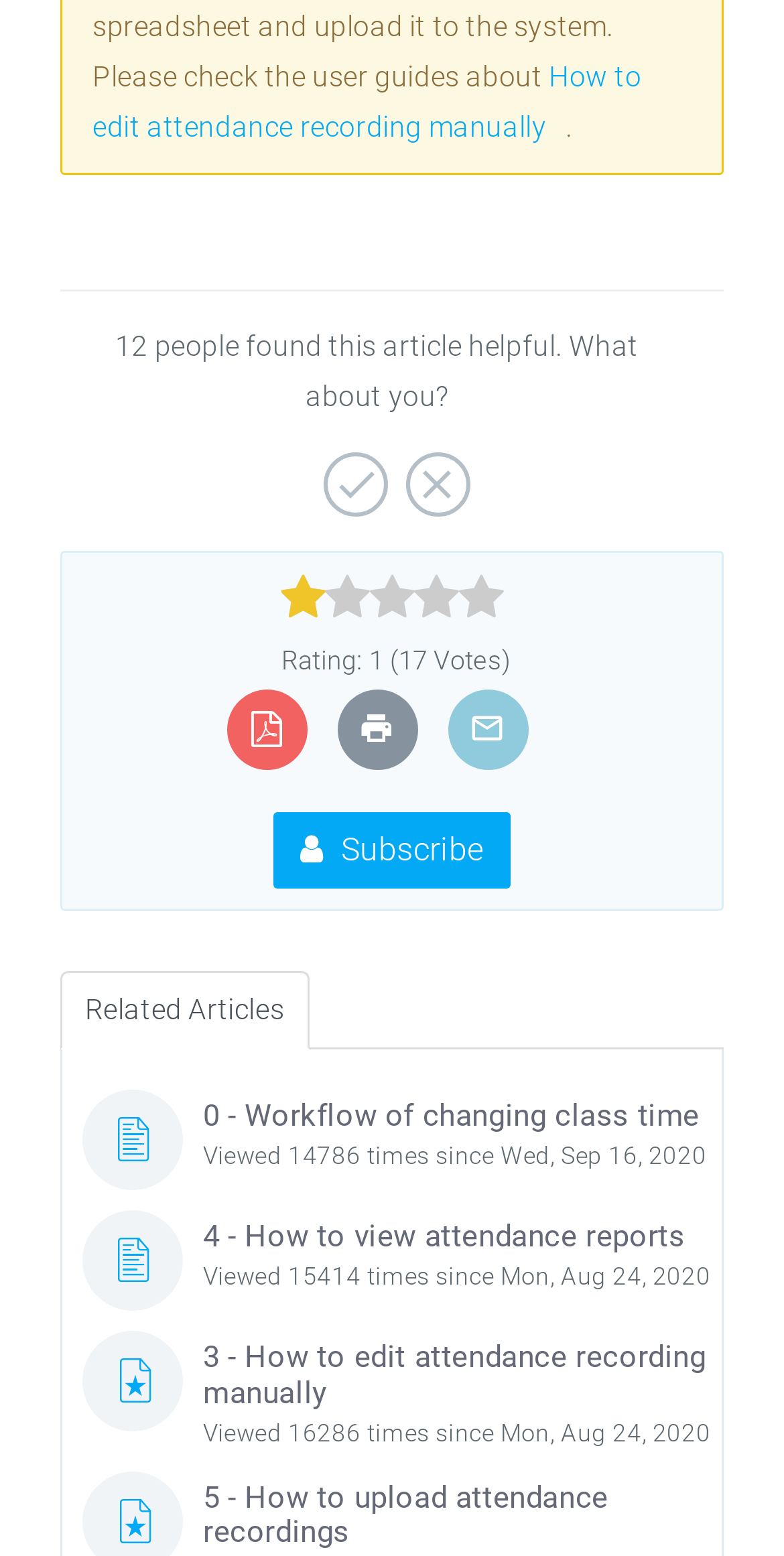Determine the bounding box coordinates of the clickable region to execute the instruction: "Click the thumbs up button". The coordinates should be four float numbers between 0 and 1, denoted as [left, top, right, bottom].

[0.401, 0.272, 0.496, 0.334]